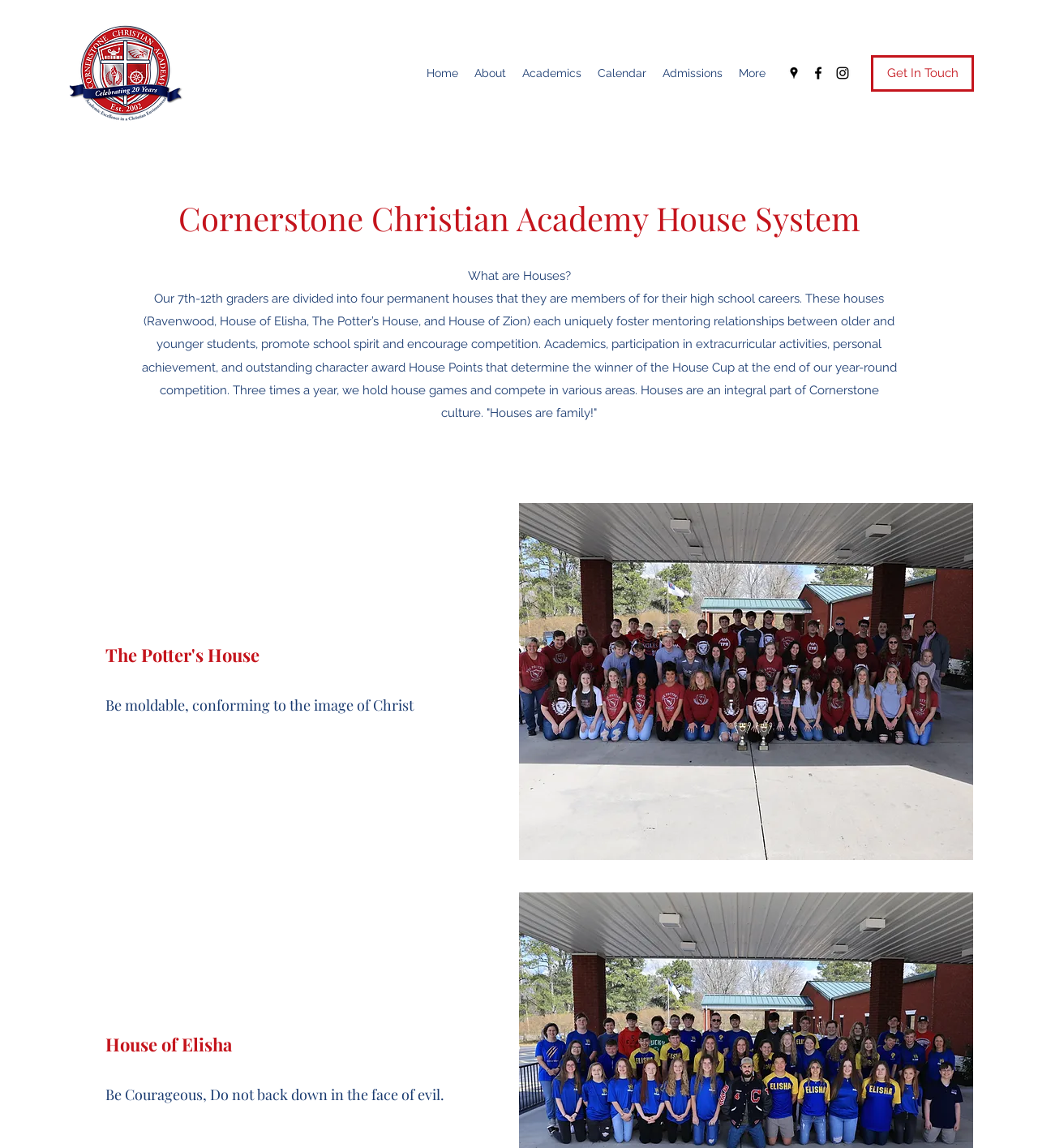Describe the webpage meticulously, covering all significant aspects.

The webpage is about the House System at Cornerstone Christian Academy, a high school. At the top left corner, there is a small image of the CCA 20-year seal. Below it, there is a navigation menu with links to different sections of the website, including Home, About, Academics, Calendar, Admissions, and More. 

To the right of the navigation menu, there is a social bar with links to Google Places, Facebook, and Instagram, each accompanied by a small icon. Further to the right, there is a "Get In Touch" link.

The main content of the webpage is divided into sections. The first section has a heading that reads "Cornerstone Christian Academy House System". Below the heading, there is a brief introduction to the House System, explaining that 7th-12th graders are divided into four permanent houses, which foster mentoring relationships, promote school spirit, and encourage competition.

Below the introduction, there are sections dedicated to each of the four houses: The Potter's House, House of Elisha, Ravenwood, and House of Zion. Each house section has a heading with the name of the house, a brief description or motto, and an image. The images are positioned to the right of the descriptions.

The webpage also has a region at the bottom dedicated to "Houses: Activities", but it does not contain any visible content.